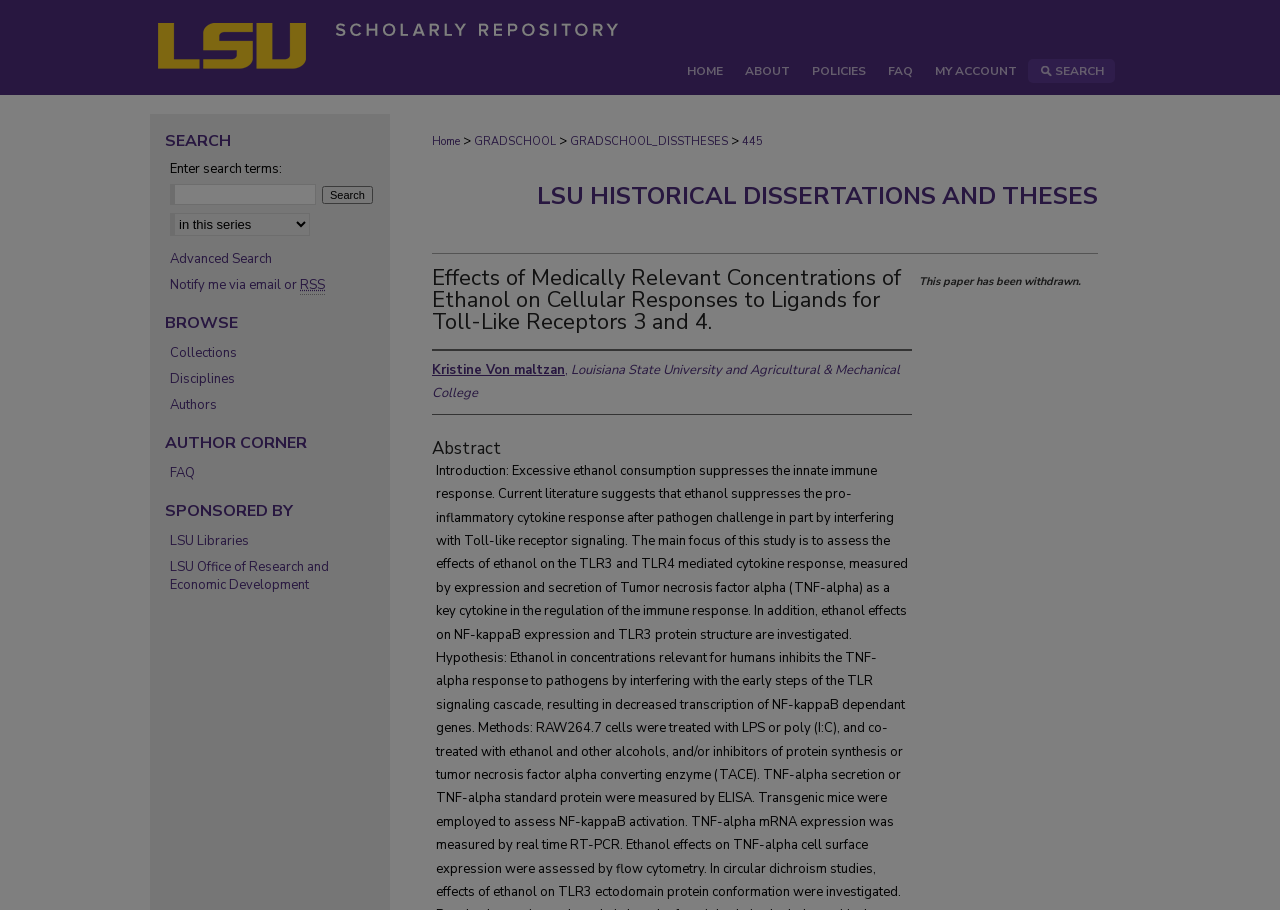Please locate the bounding box coordinates of the region I need to click to follow this instruction: "Go to the home page".

[0.528, 0.065, 0.573, 0.091]